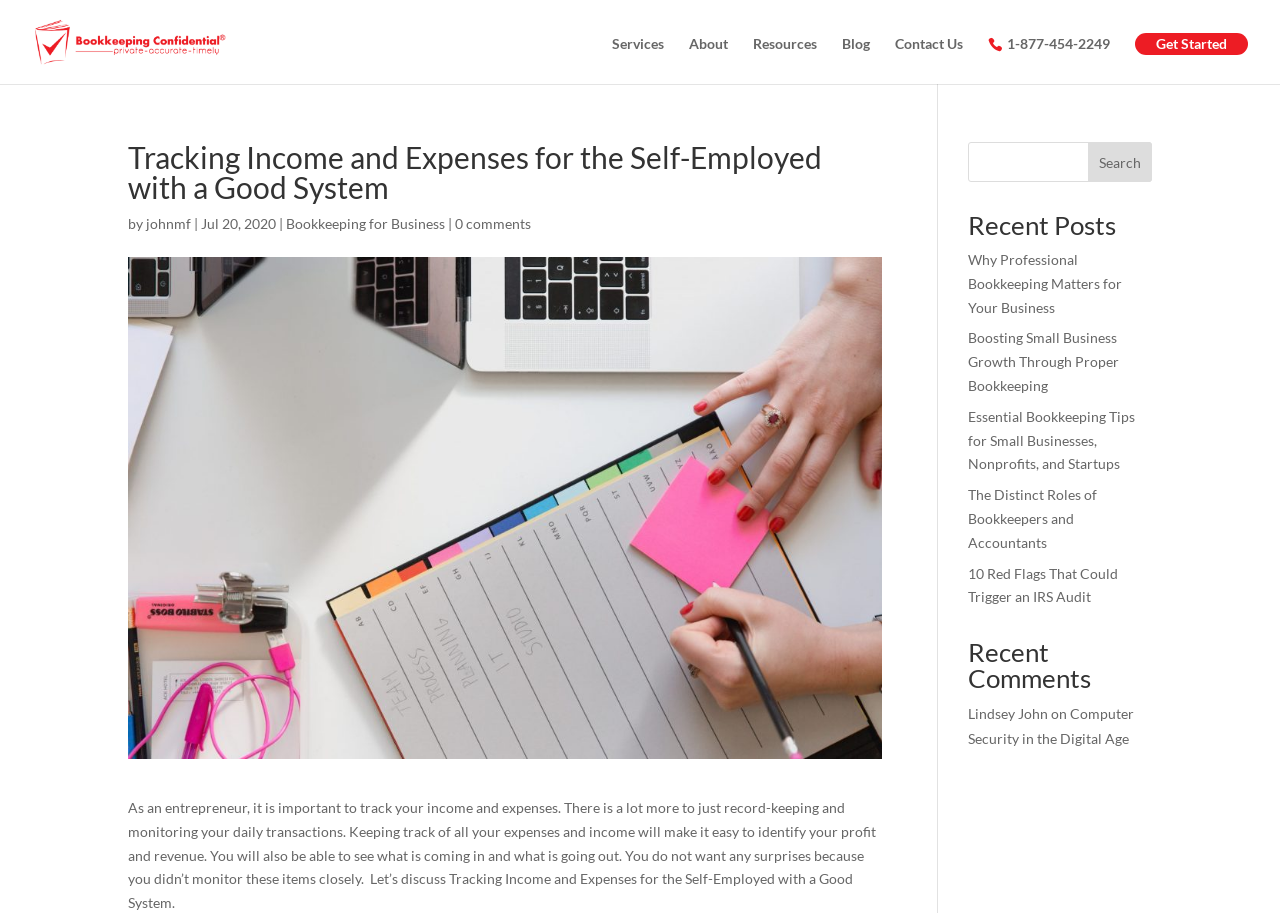Find and specify the bounding box coordinates that correspond to the clickable region for the instruction: "Read the 'Tracking Income and Expenses for the Self-Employed with a Good System' article".

[0.1, 0.156, 0.689, 0.232]